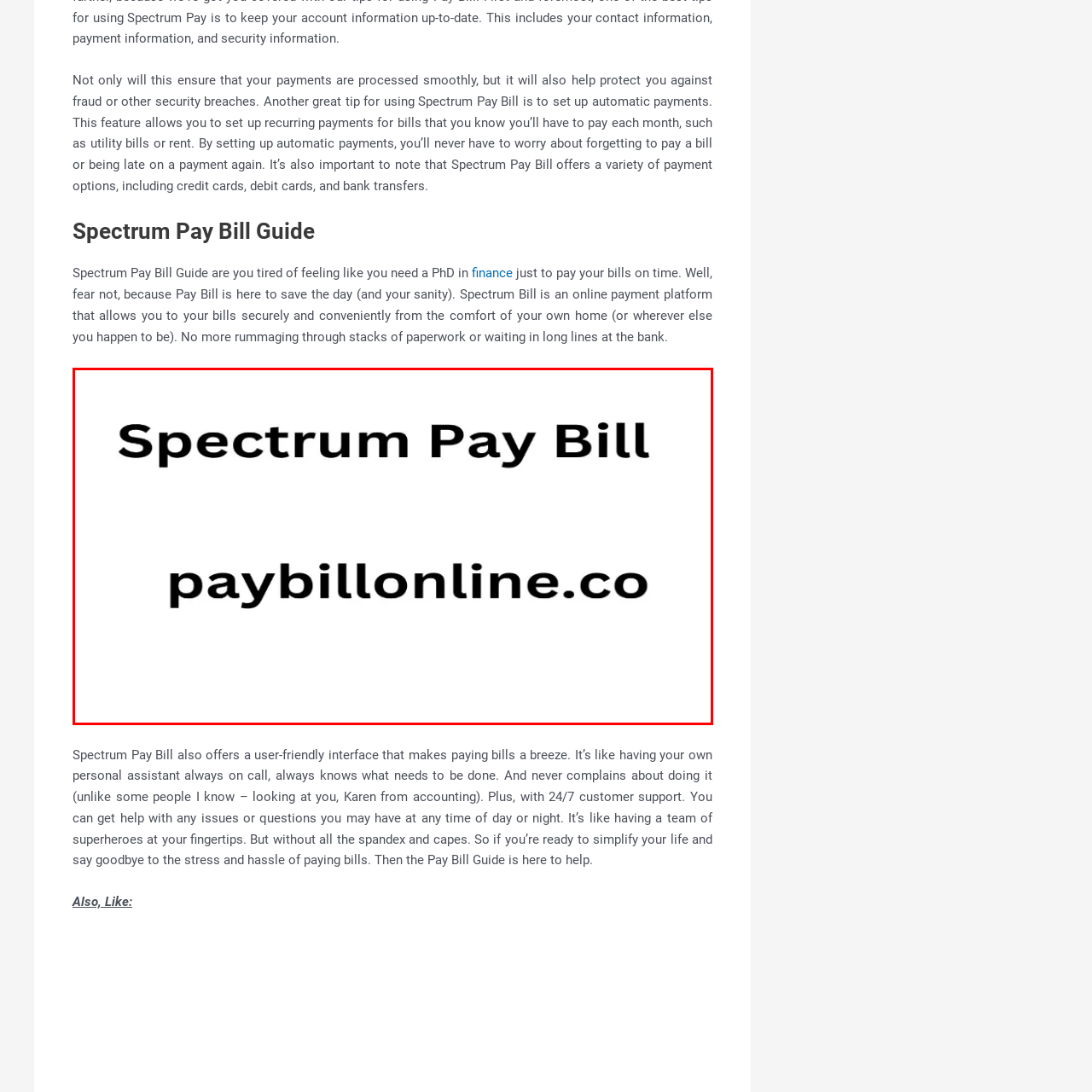Please scrutinize the image encapsulated by the red bounding box and provide an elaborate answer to the next question based on the details in the image: What is the website URL of the service?

The URL 'paybillonline.co' is displayed below the service name, indicating the online presence of the Spectrum Pay Bill service.